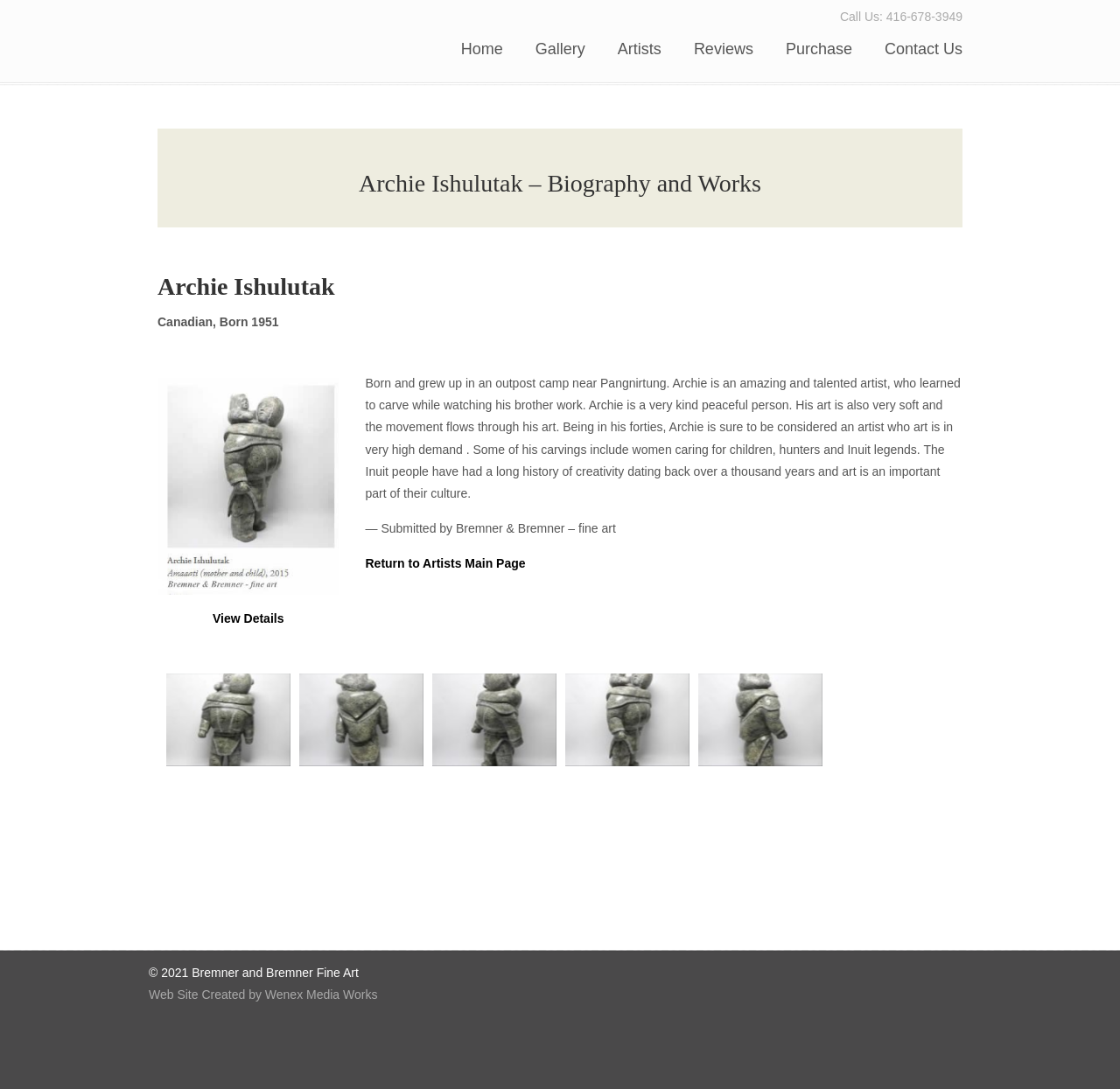What type of art does Archie Ishulutak create?
Examine the image closely and answer the question with as much detail as possible.

I found that Archie Ishulutak creates carvings because the webpage mentions that 'Some of his carvings include women caring for children, hunters and Inuit legends'.